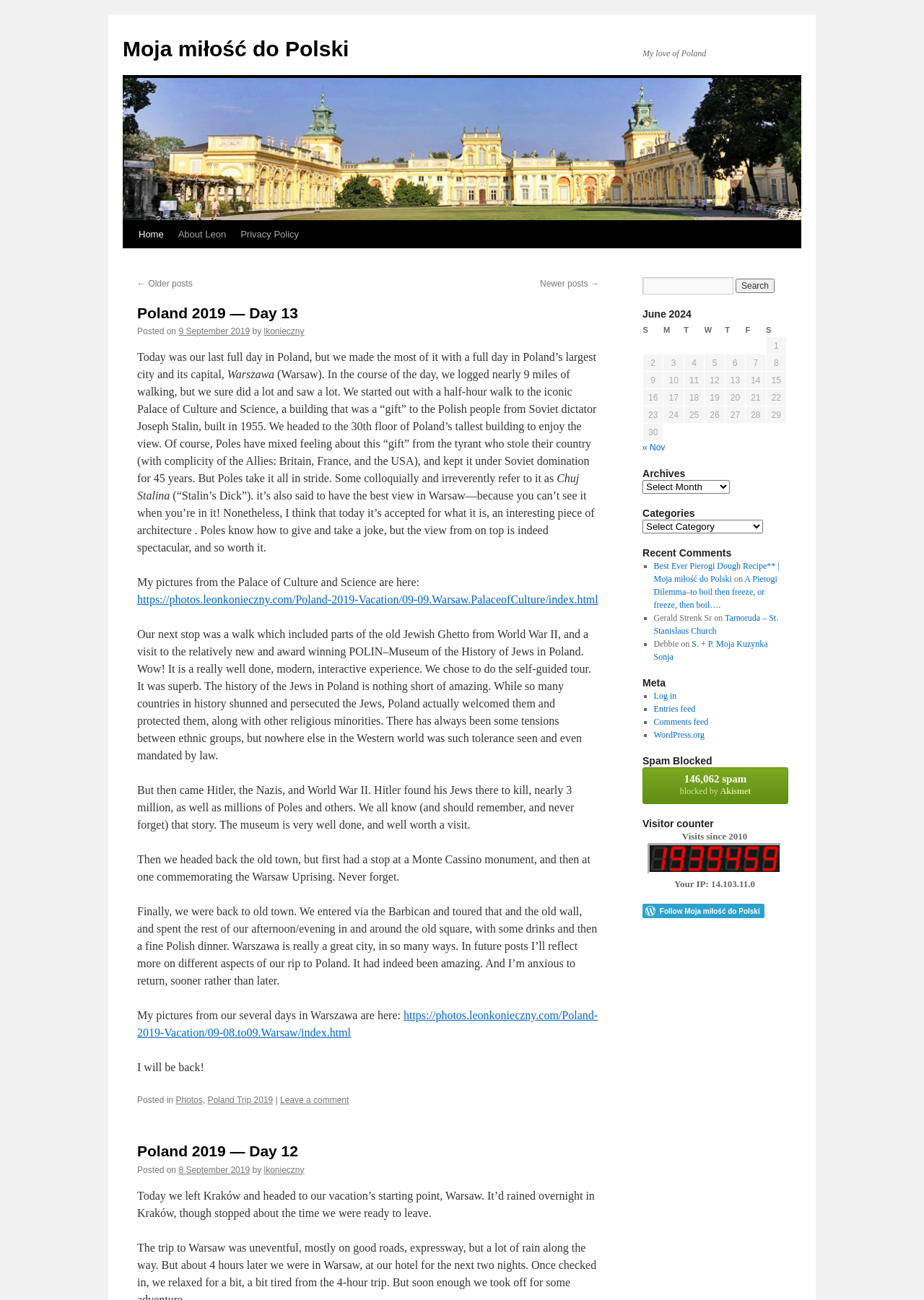Given the element description, predict the bounding box coordinates in the format (top-left x, top-left y, bottom-right x, bottom-right y). Make sure all values are between 0 and 1. Here is the element description: Powered by Atlassian Statuspage

None